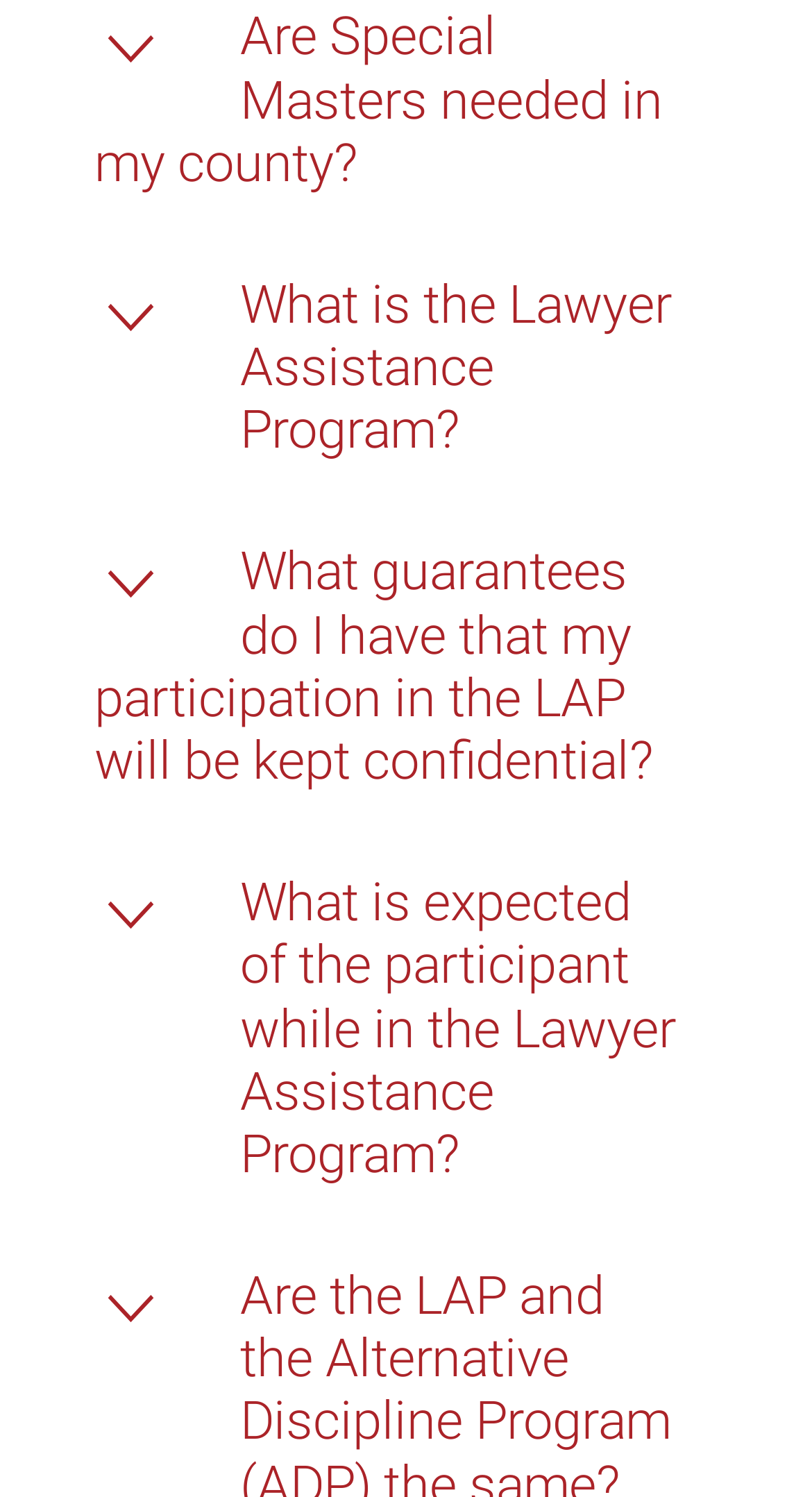Using the webpage screenshot, locate the HTML element that fits the following description and provide its bounding box: "Pain and suffering".

None